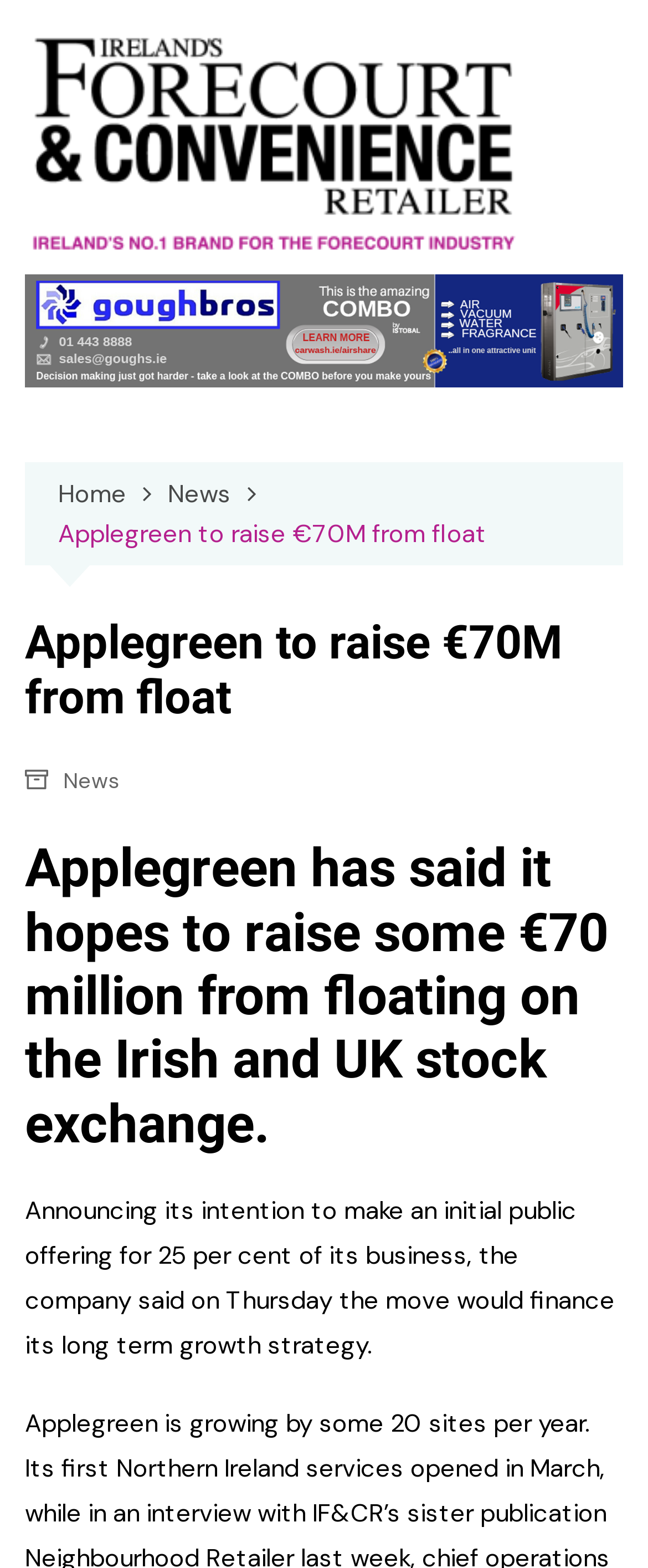Please answer the following question using a single word or phrase: 
What is Applegreen planning to do?

Raise €70M from float